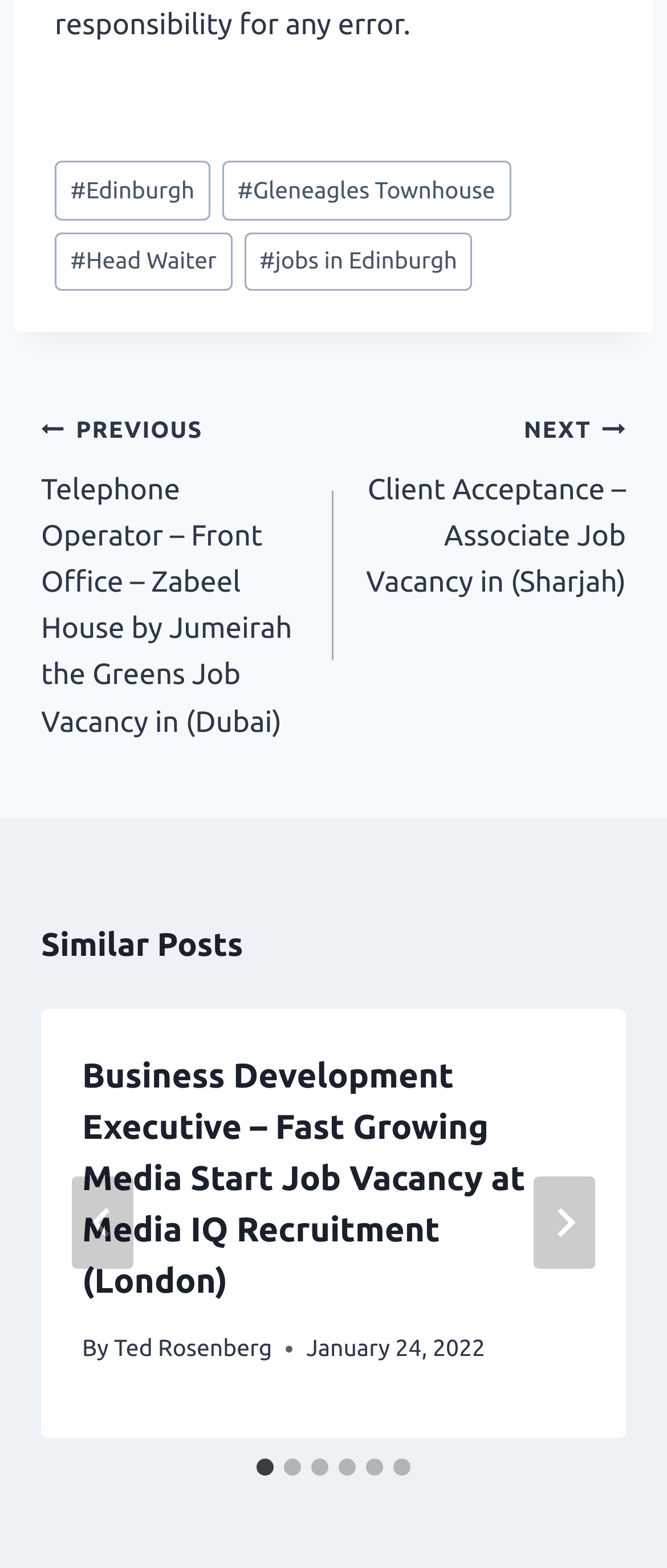Please identify the bounding box coordinates of the element on the webpage that should be clicked to follow this instruction: "Select the 'Go to slide 2' tab". The bounding box coordinates should be given as four float numbers between 0 and 1, formatted as [left, top, right, bottom].

[0.426, 0.93, 0.451, 0.941]